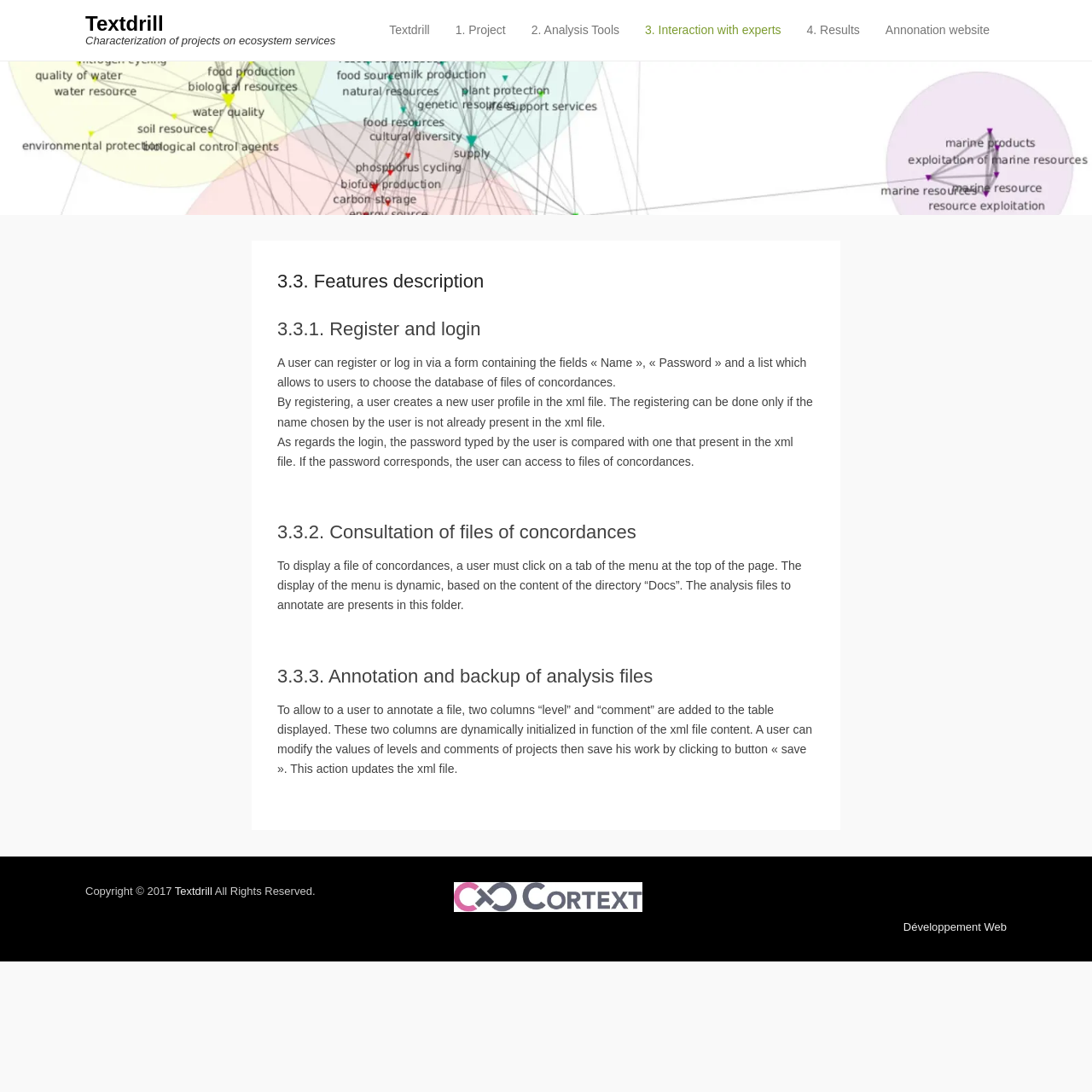Generate the title text from the webpage.

3.3. Features description